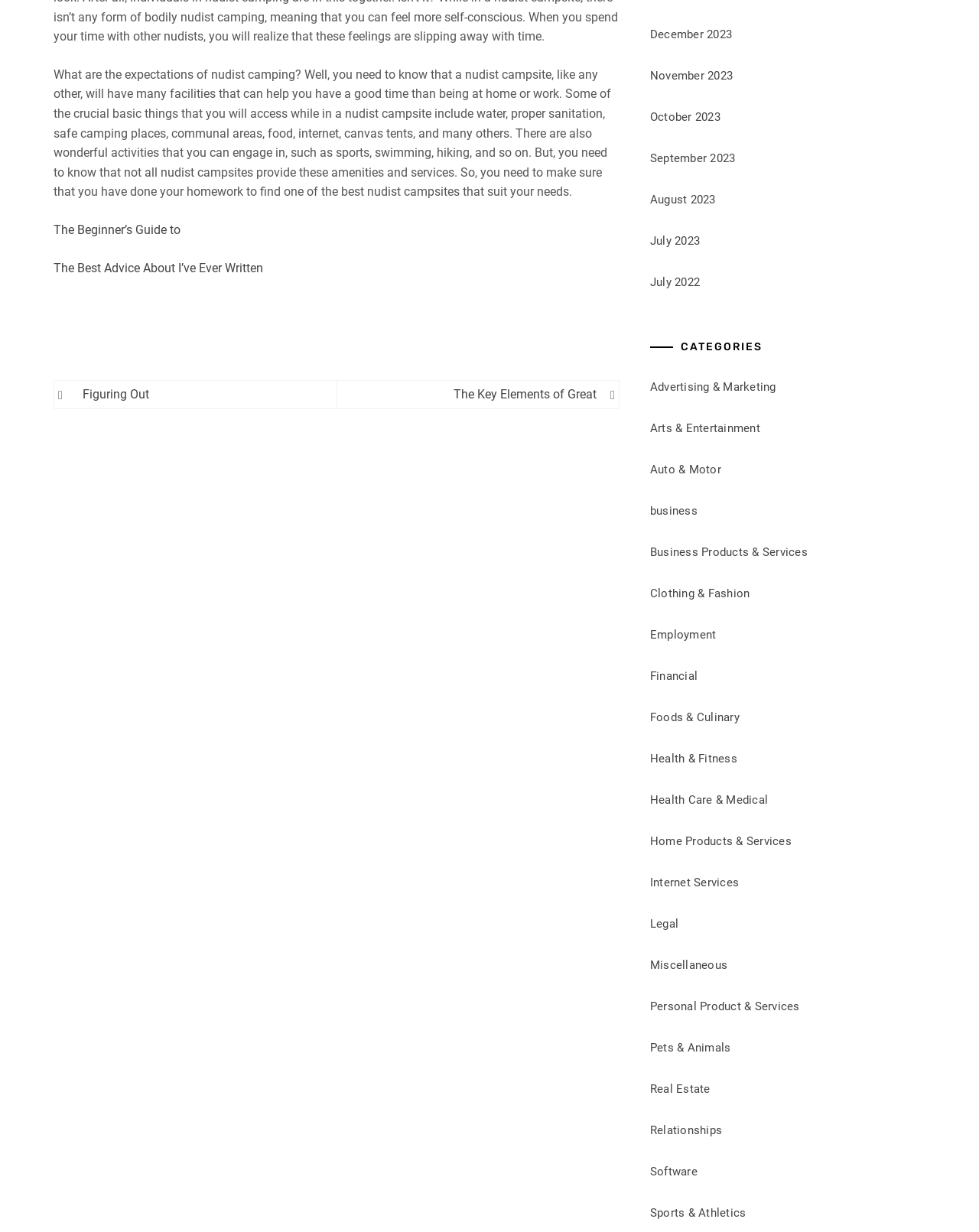What is the purpose of the links at the bottom right of the webpage?
Please provide a detailed and thorough answer to the question.

The links at the bottom right of the webpage, including 'December 2023', 'November 2023', etc., seem to be links that allow users to navigate to different months or archives of the website, possibly to view content from specific time periods.